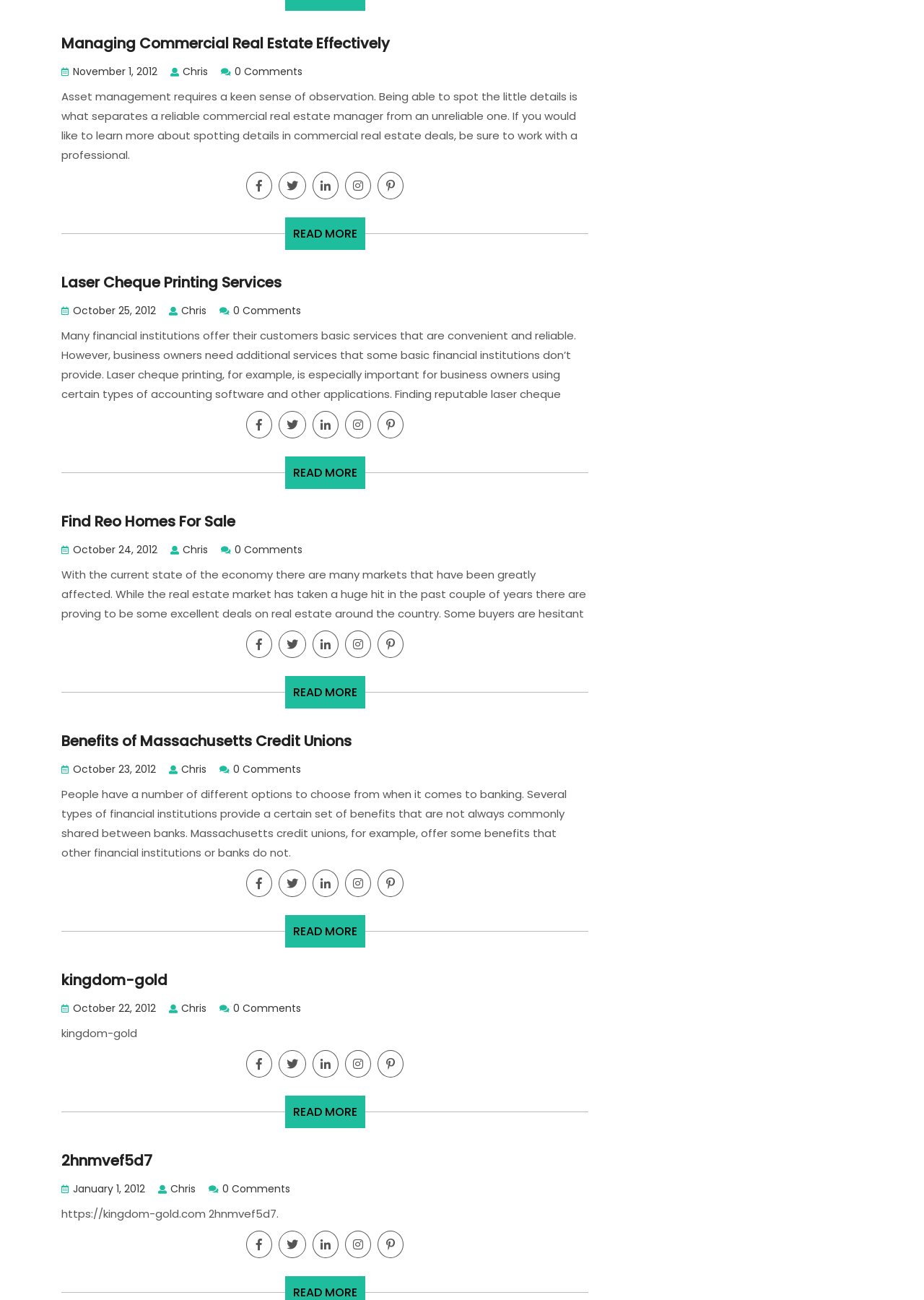Pinpoint the bounding box coordinates of the element that must be clicked to accomplish the following instruction: "Learn about 'Benefits of Massachusetts Credit Unions'". The coordinates should be in the format of four float numbers between 0 and 1, i.e., [left, top, right, bottom].

[0.308, 0.52, 0.395, 0.545]